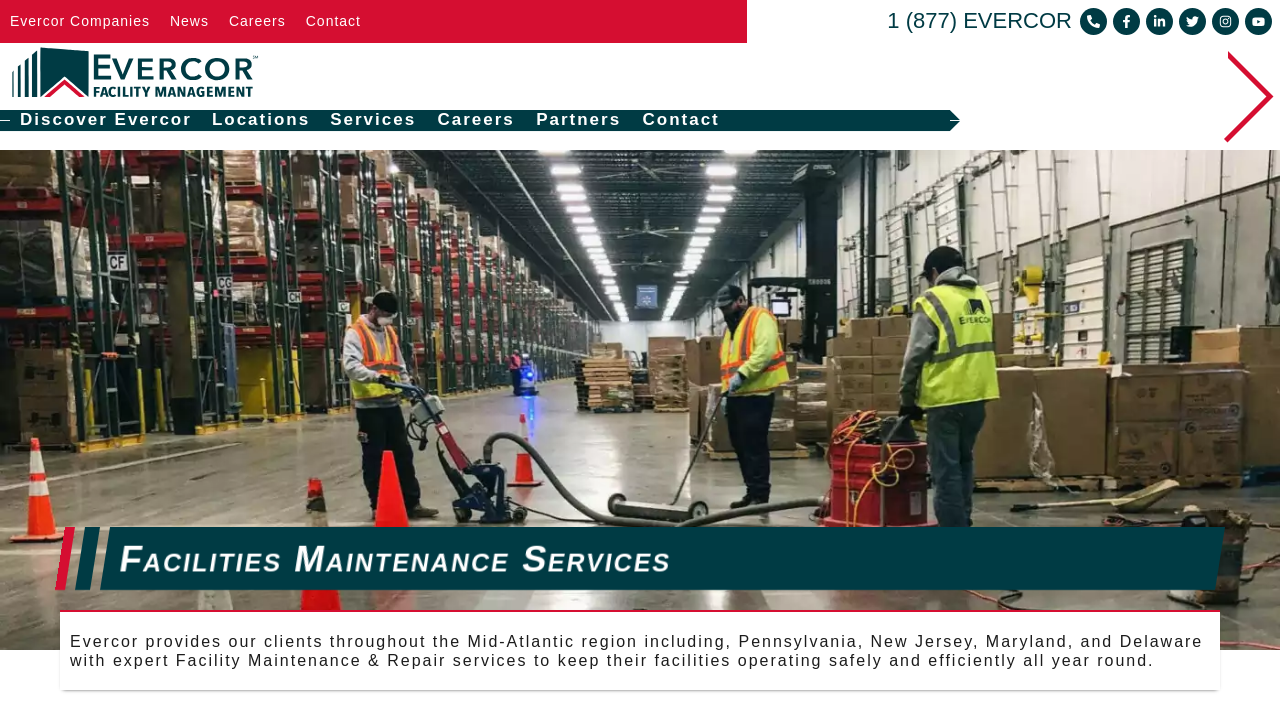Please find the bounding box coordinates of the element that you should click to achieve the following instruction: "Discover Evercor". The coordinates should be presented as four float numbers between 0 and 1: [left, top, right, bottom].

[0.299, 0.06, 0.449, 0.211]